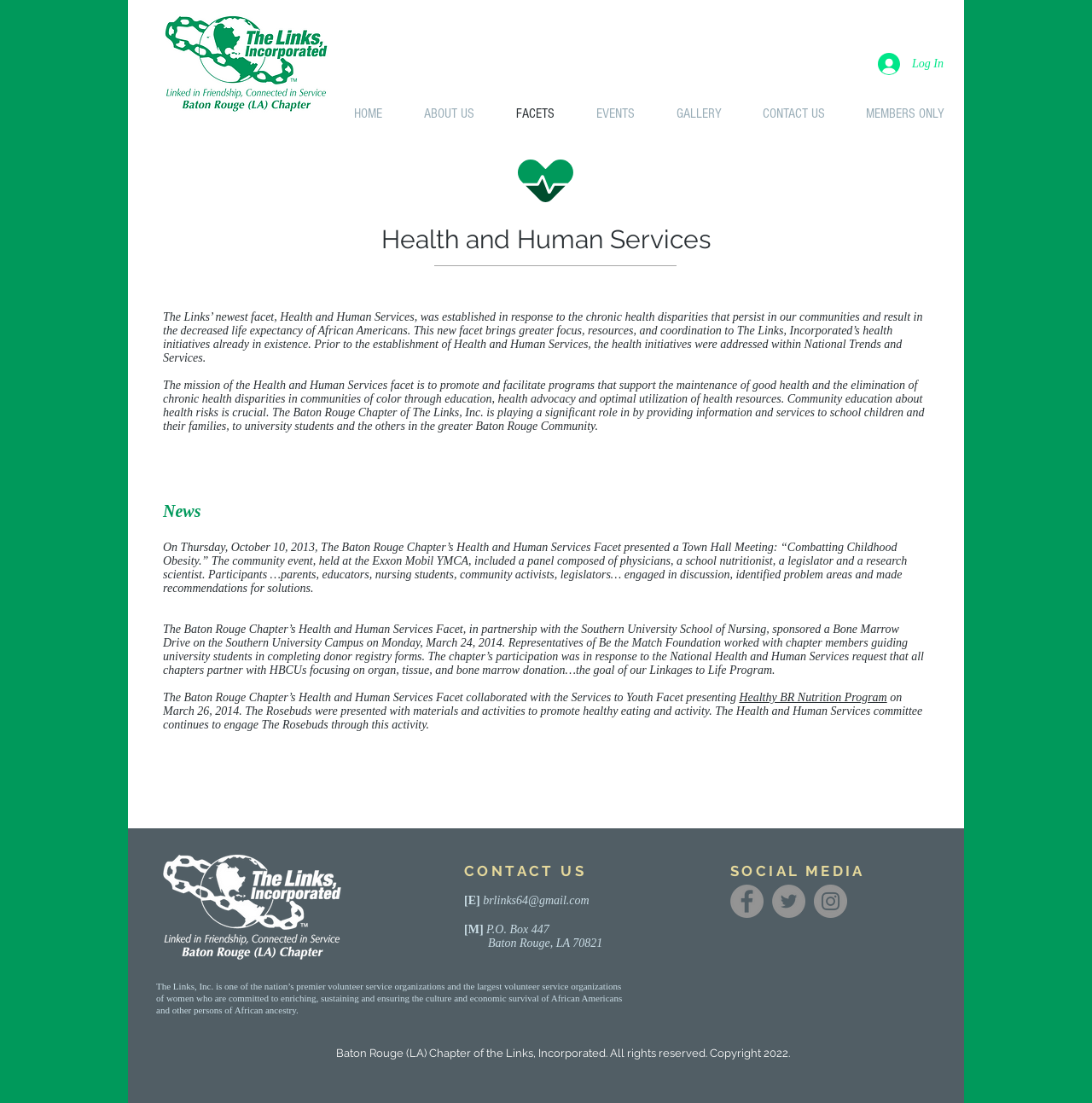Using the description "Healthy BR Nutrition Program", predict the bounding box of the relevant HTML element.

[0.677, 0.626, 0.812, 0.638]